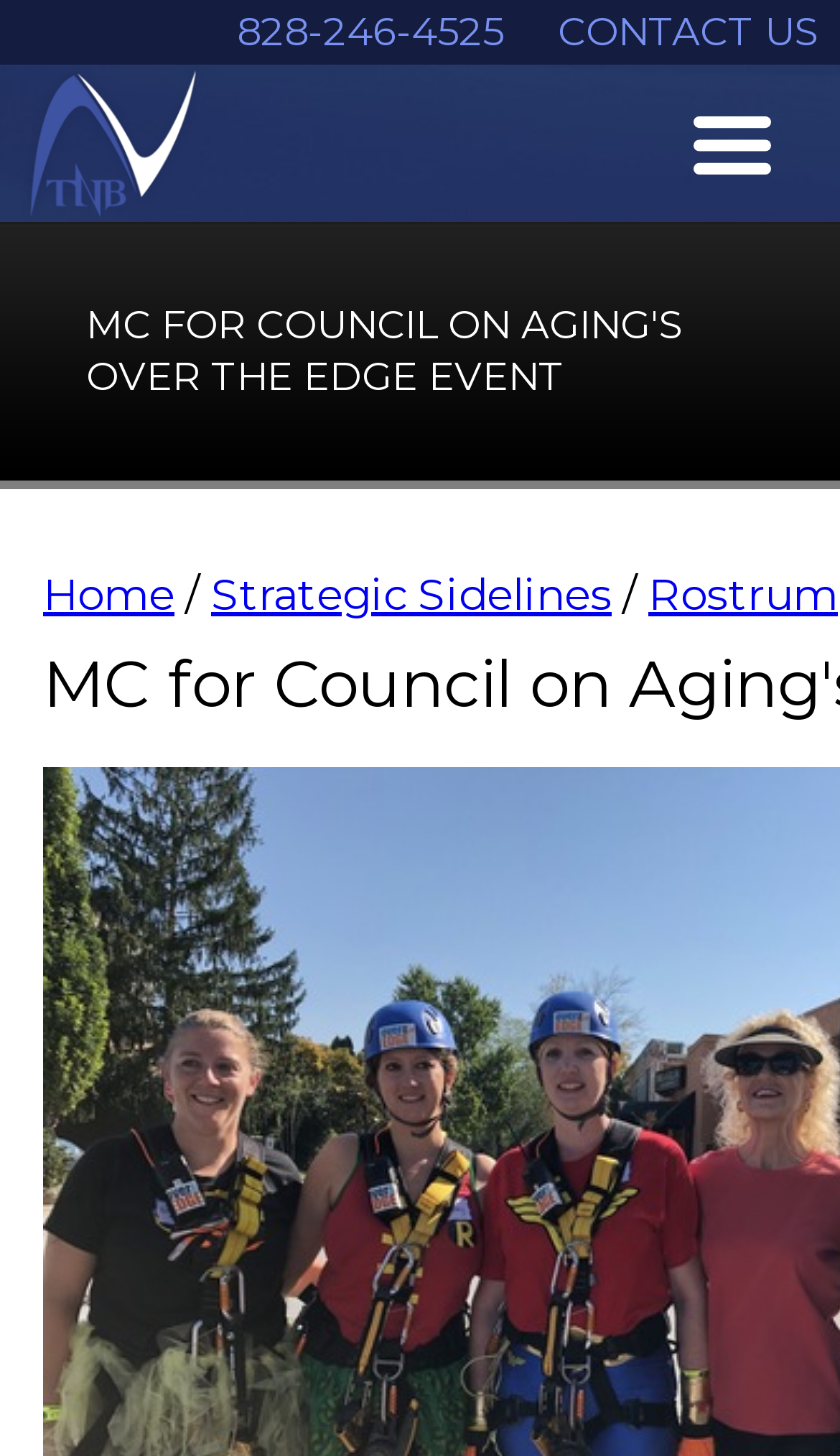Using a single word or phrase, answer the following question: 
How many elements are in the top navigation bar?

6